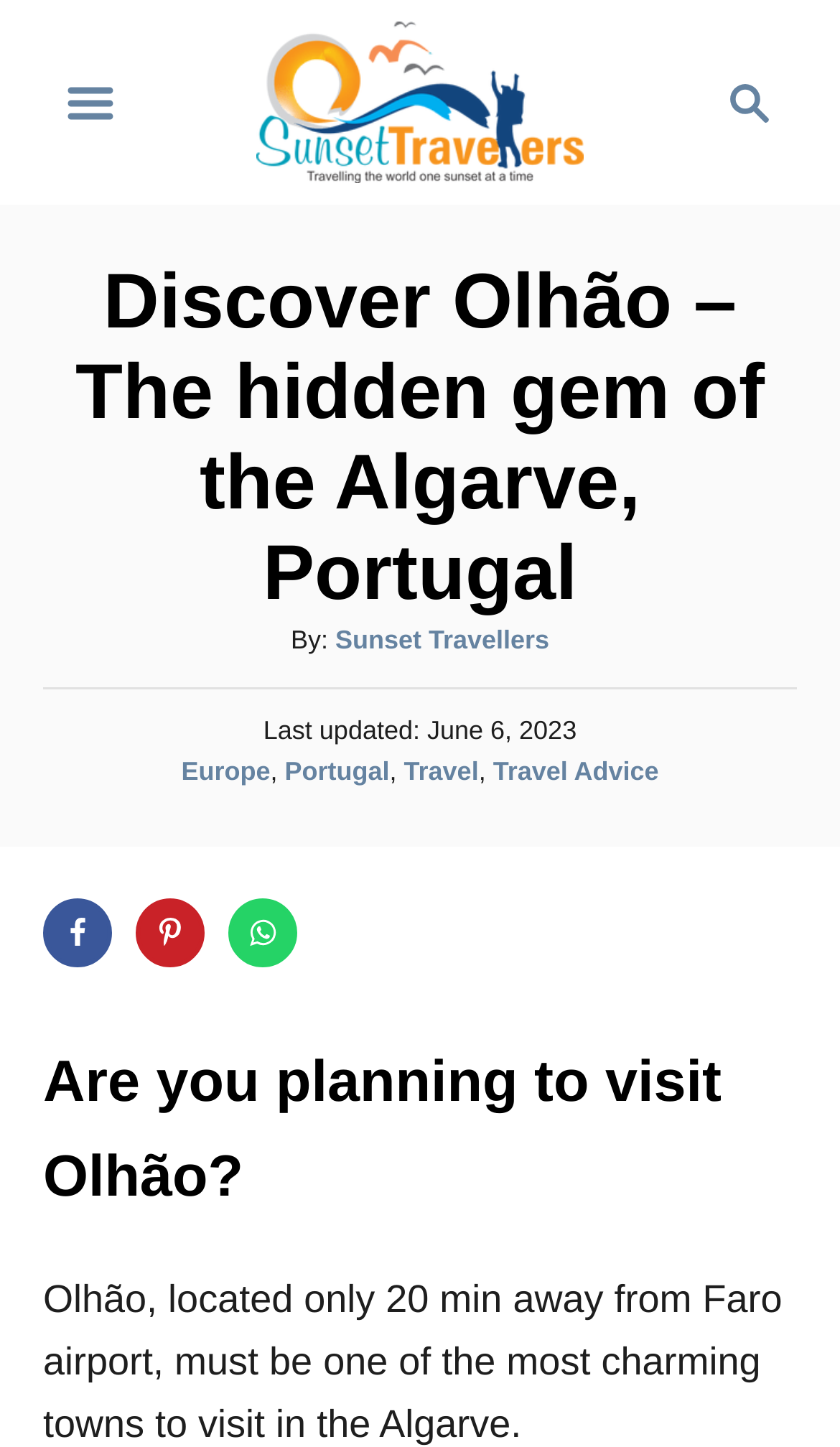What is the location of Olhão?
Give a detailed response to the question by analyzing the screenshot.

The location of Olhão can be found in the paragraph below the main heading, where it says 'Olhão, located only 20 min away from Faro airport, must be one of the most charming towns to visit in the Algarve'.